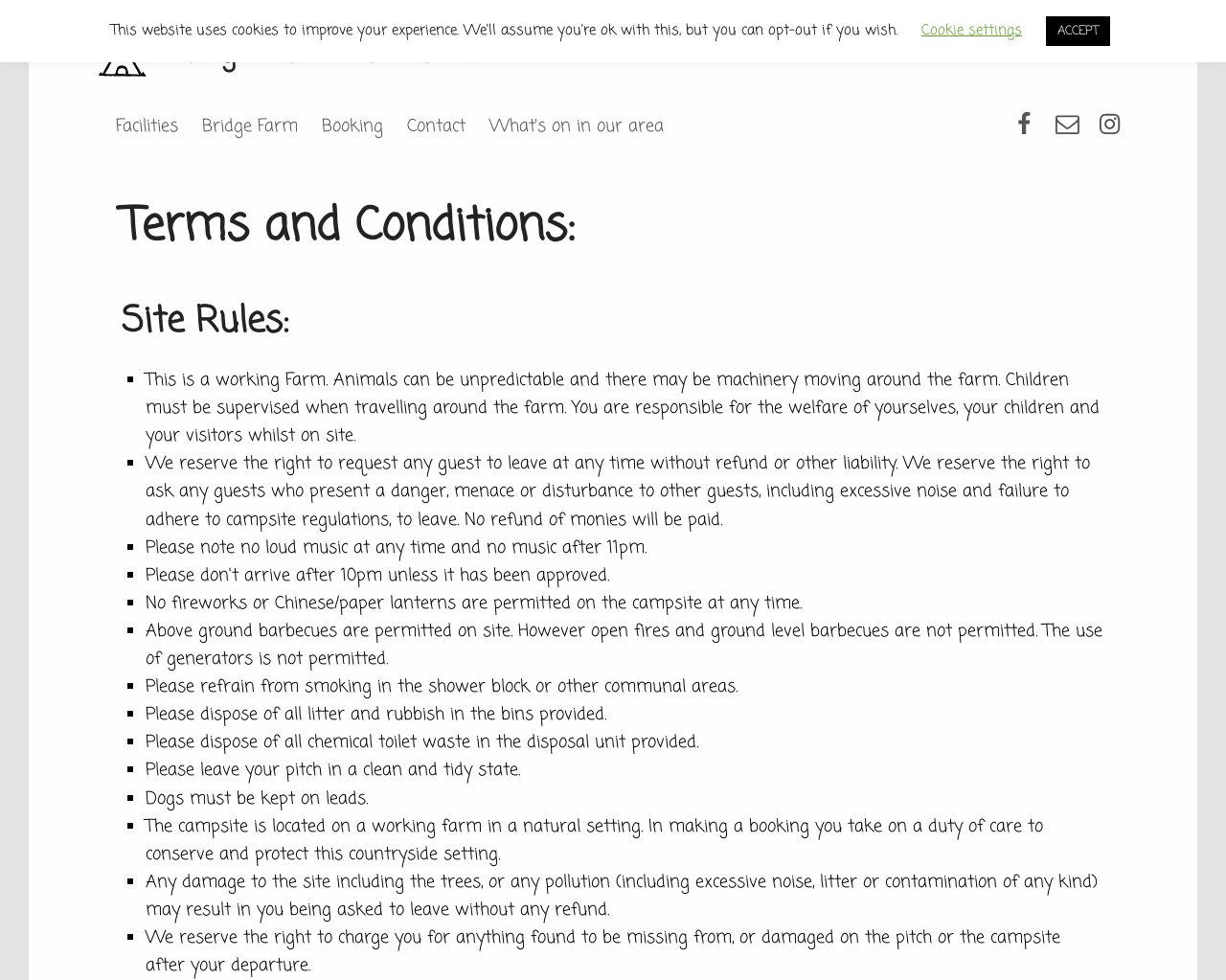Provide the bounding box coordinates of the section that needs to be clicked to accomplish the following instruction: "View Facilities."

[0.089, 0.102, 0.151, 0.154]